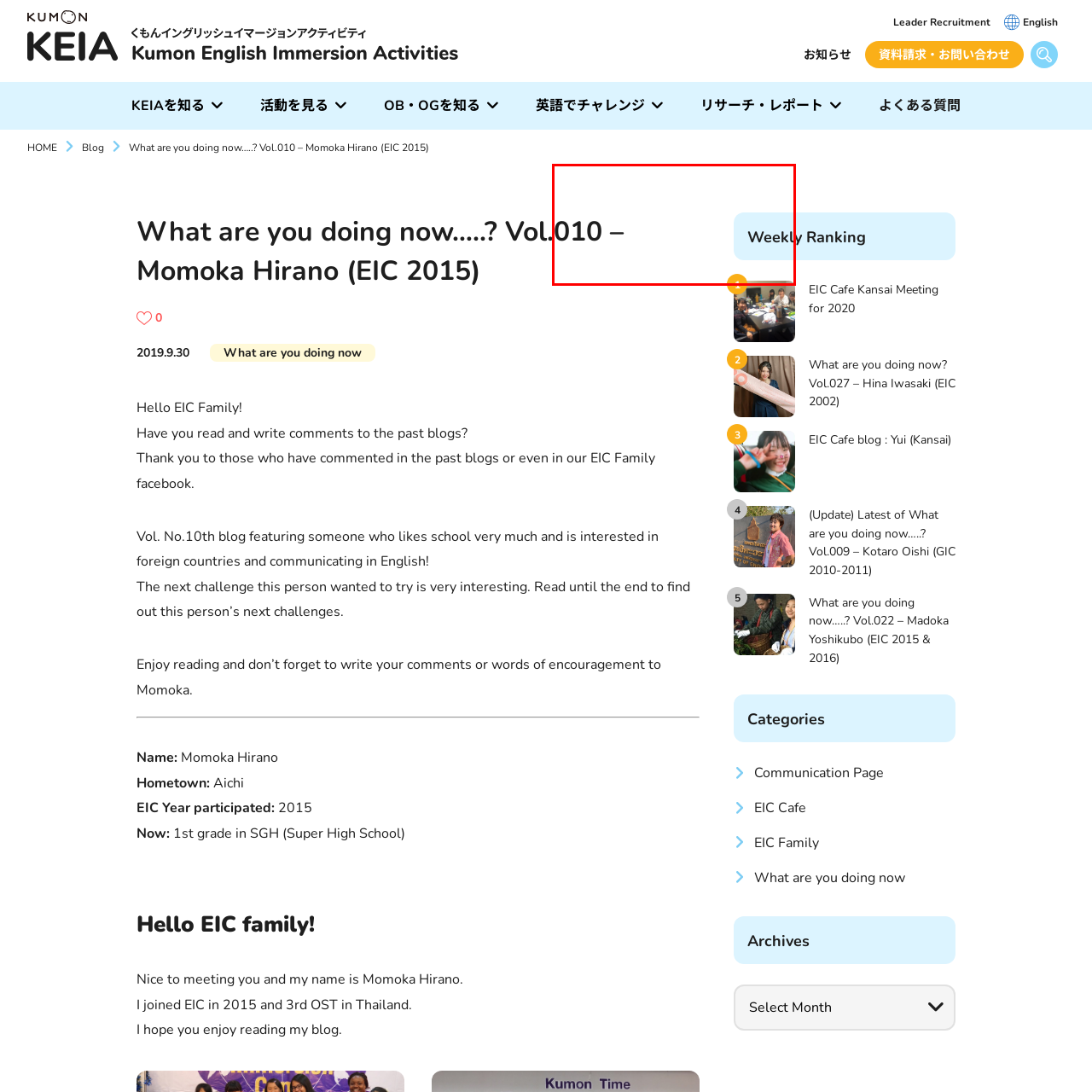Look at the image highlighted by the red boundary and answer the question with a succinct word or phrase:
What is the theme of the content in this blog post?

Education and community engagement